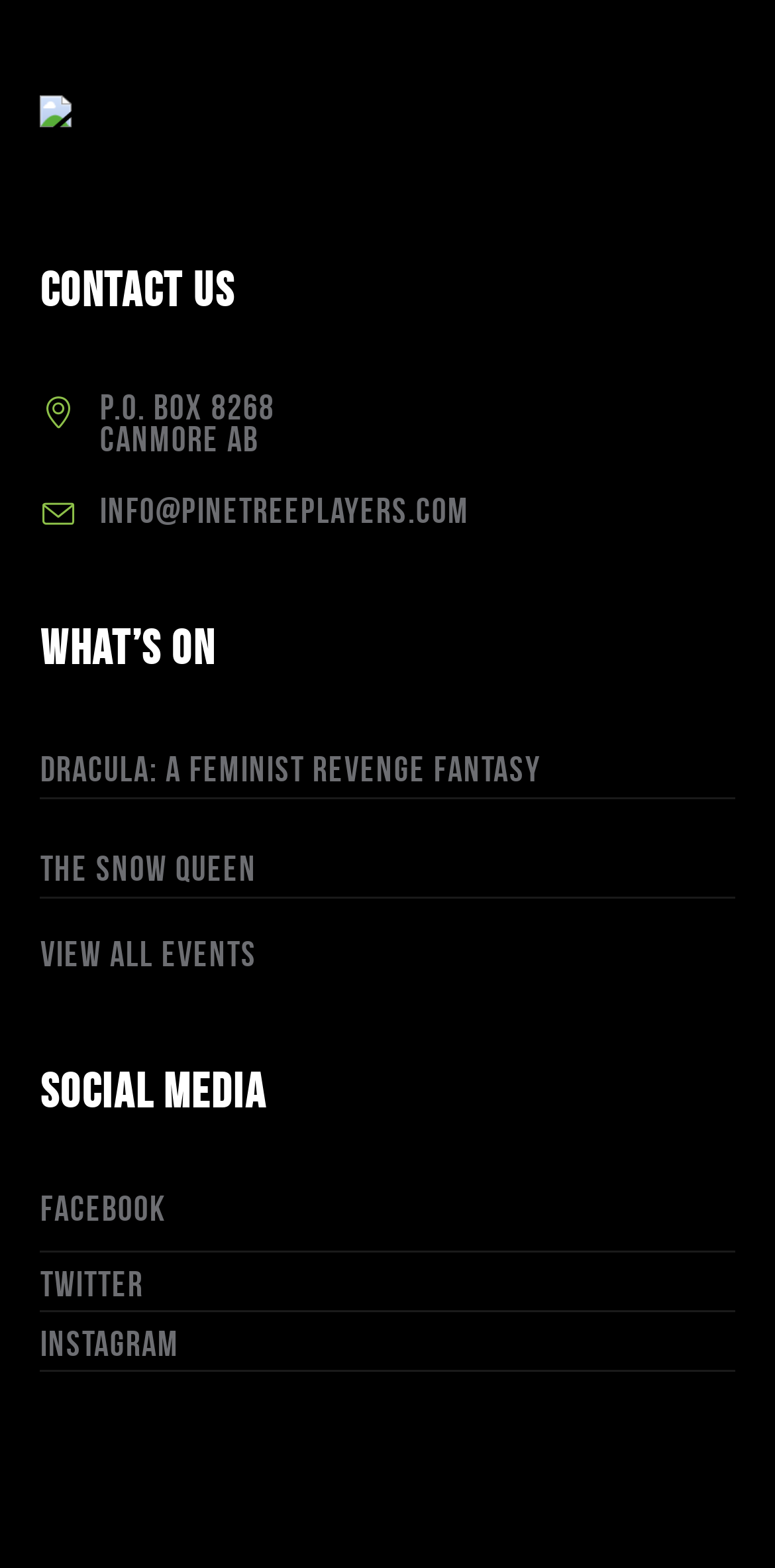What is the address of Pinetree Players Theatre?
Based on the content of the image, thoroughly explain and answer the question.

I found the address by looking at the static text elements under the 'Contact Us' heading, which provides the postal address and location of the theatre.